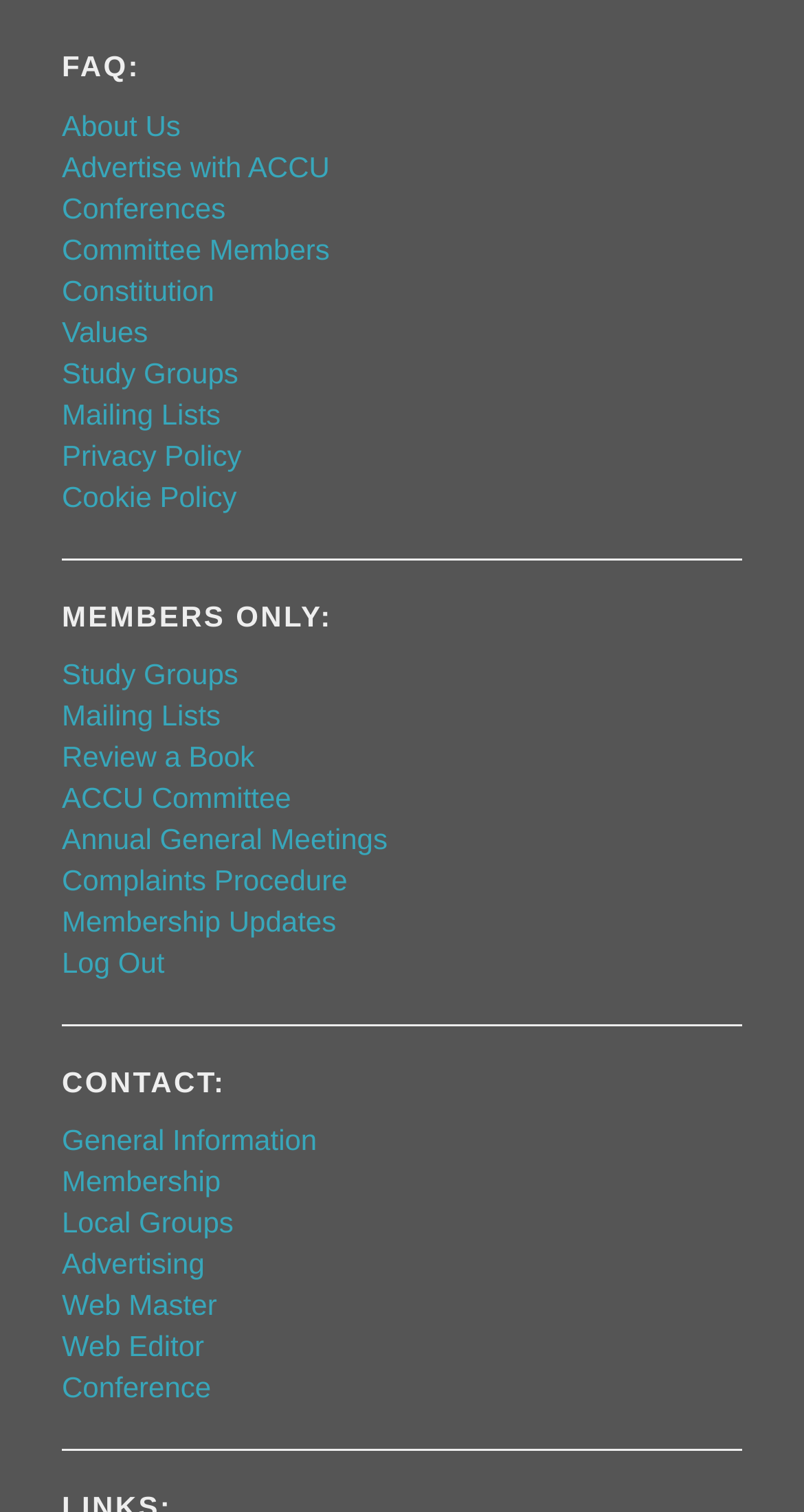Highlight the bounding box coordinates of the element you need to click to perform the following instruction: "View the 'Open day 29th & 30th December 2017' post."

None